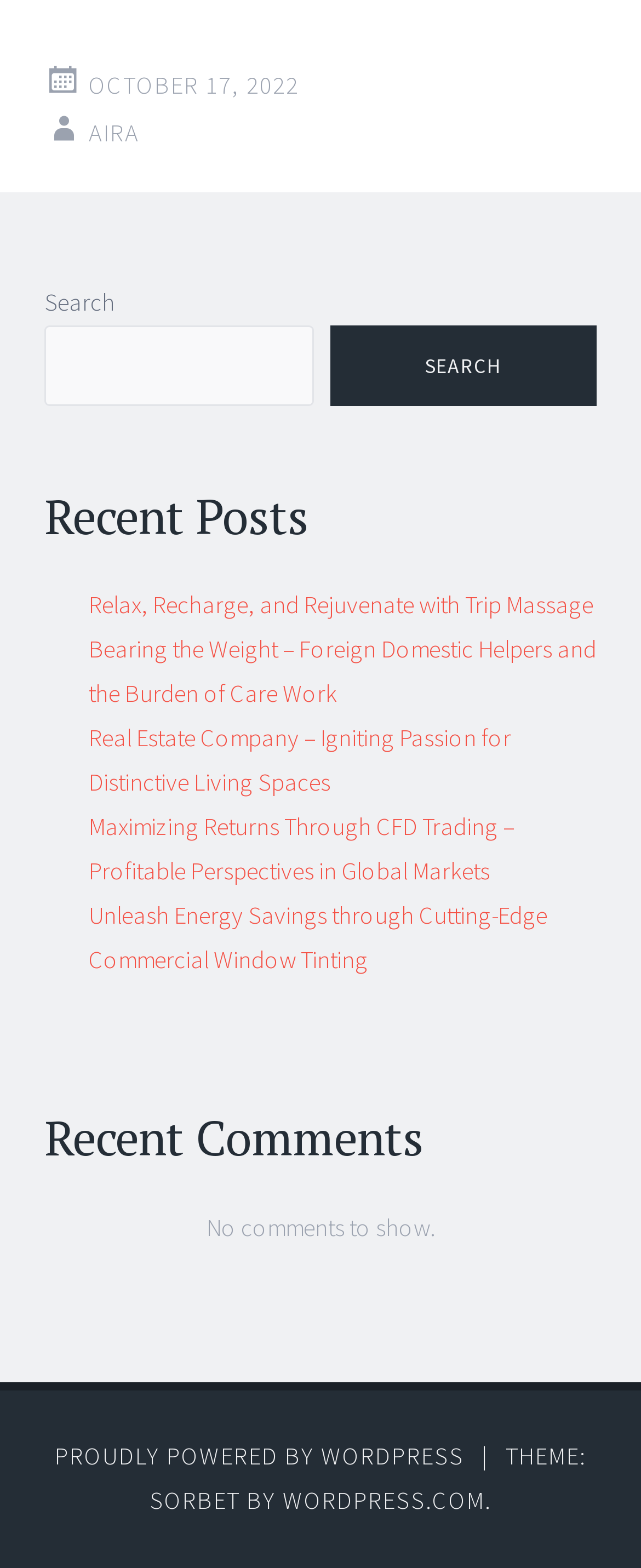Using the description "Proudly powered by WordPress", locate and provide the bounding box of the UI element.

[0.085, 0.919, 0.724, 0.938]